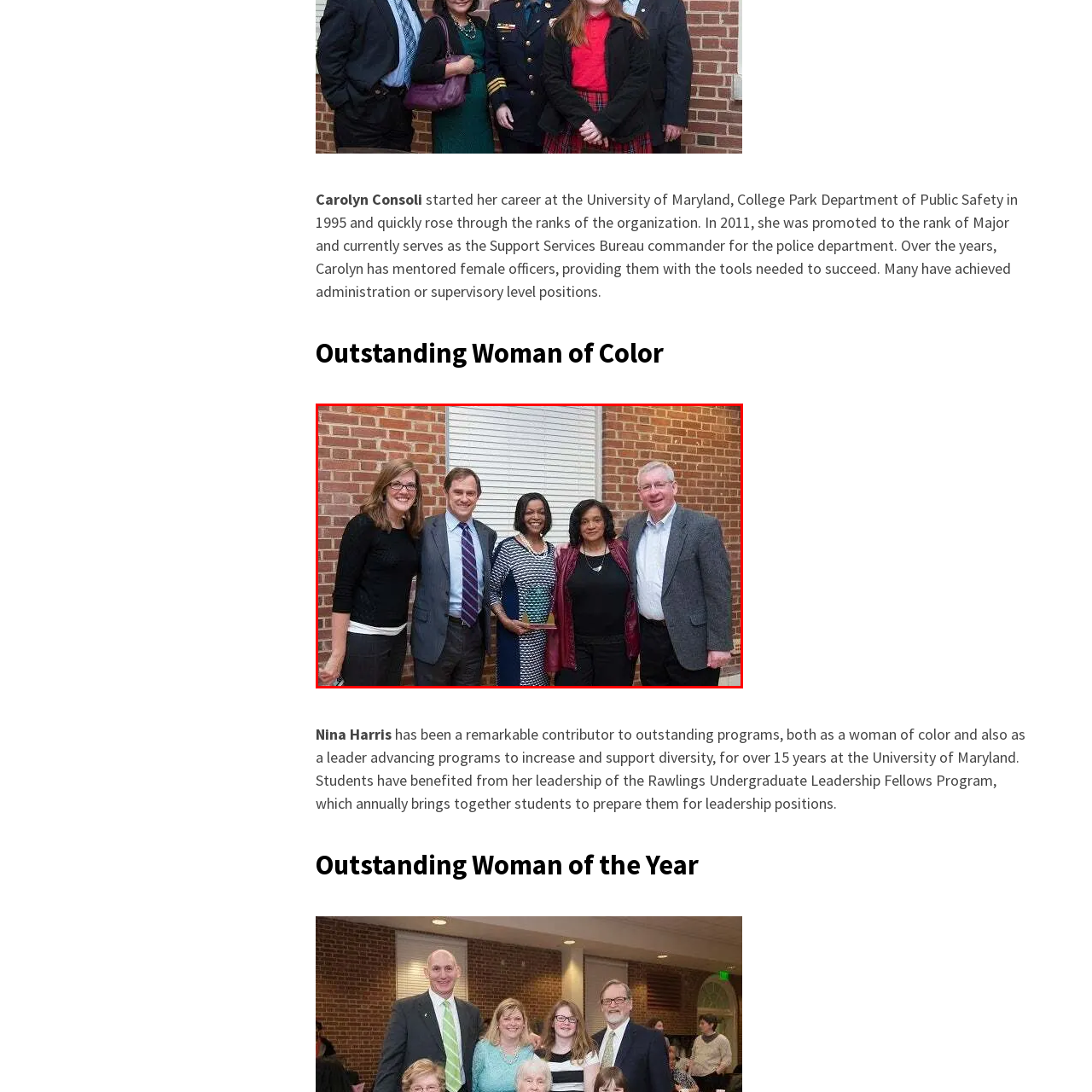What is the backdrop of the indoor setting?
Analyze the image enclosed by the red bounding box and reply with a one-word or phrase answer.

Exposed brick walls